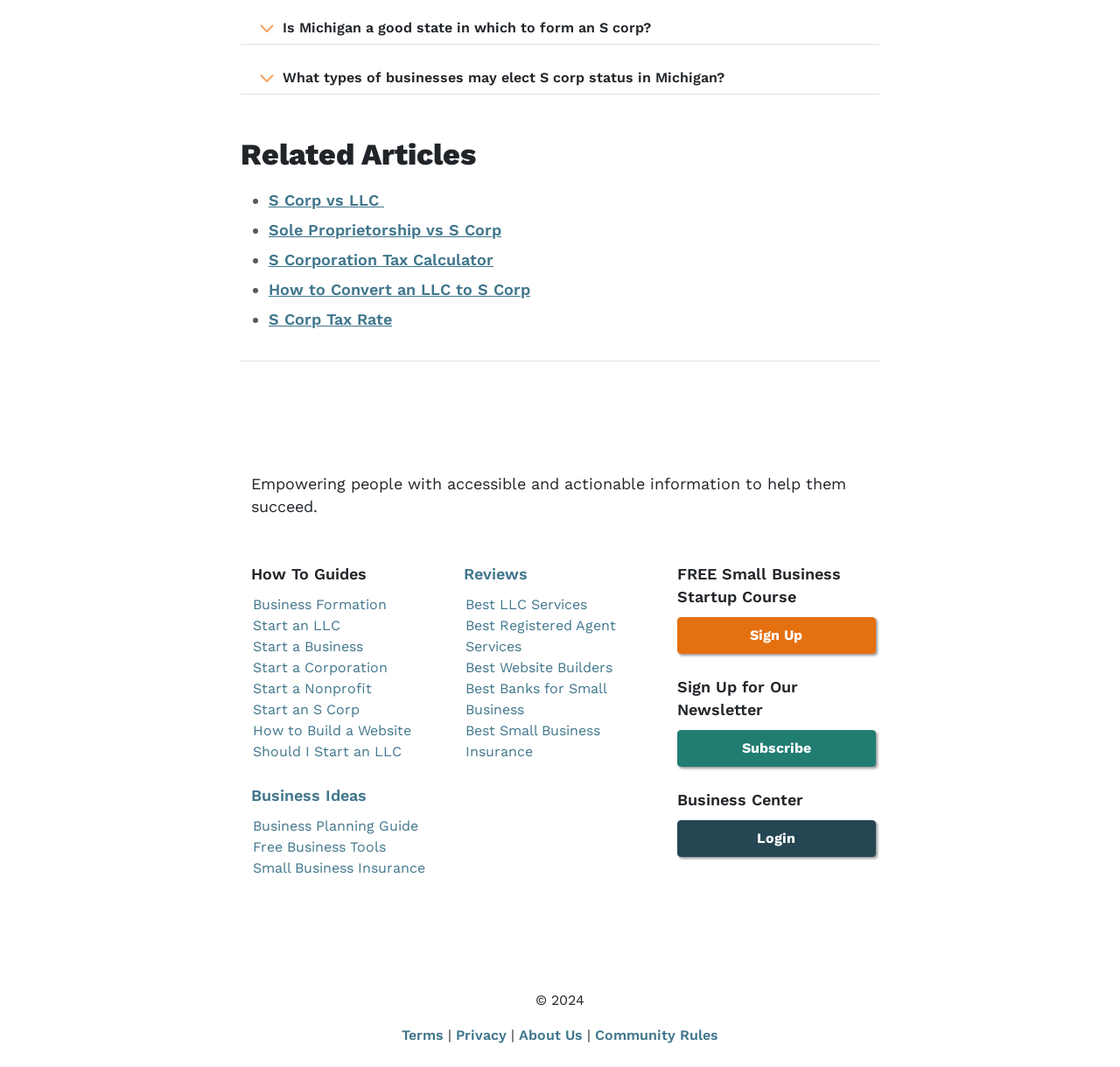How many related articles are listed?
Craft a detailed and extensive response to the question.

There are six link elements with the text 'S Corp vs LLC', 'Sole Proprietorship vs S Corp', 'S Corporation Tax Calculator', 'How to Convert an LLC to S Corp', 'S Corp Tax Rate', and 'How to start an LLC' which are listed as related articles.